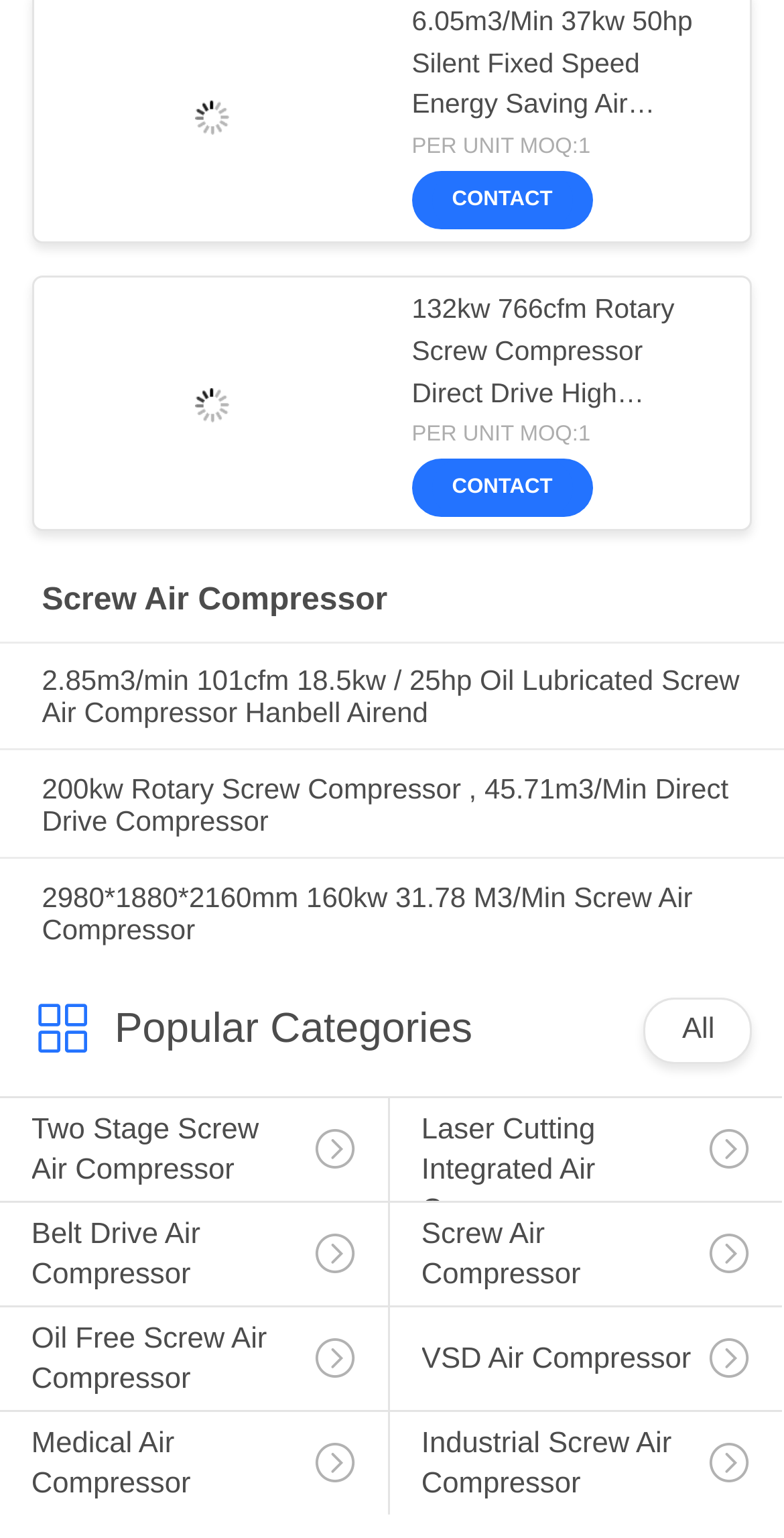Predict the bounding box of the UI element based on the description: "Belt Drive Air Compressor". The coordinates should be four float numbers between 0 and 1, formatted as [left, top, right, bottom].

[0.0, 0.782, 0.495, 0.879]